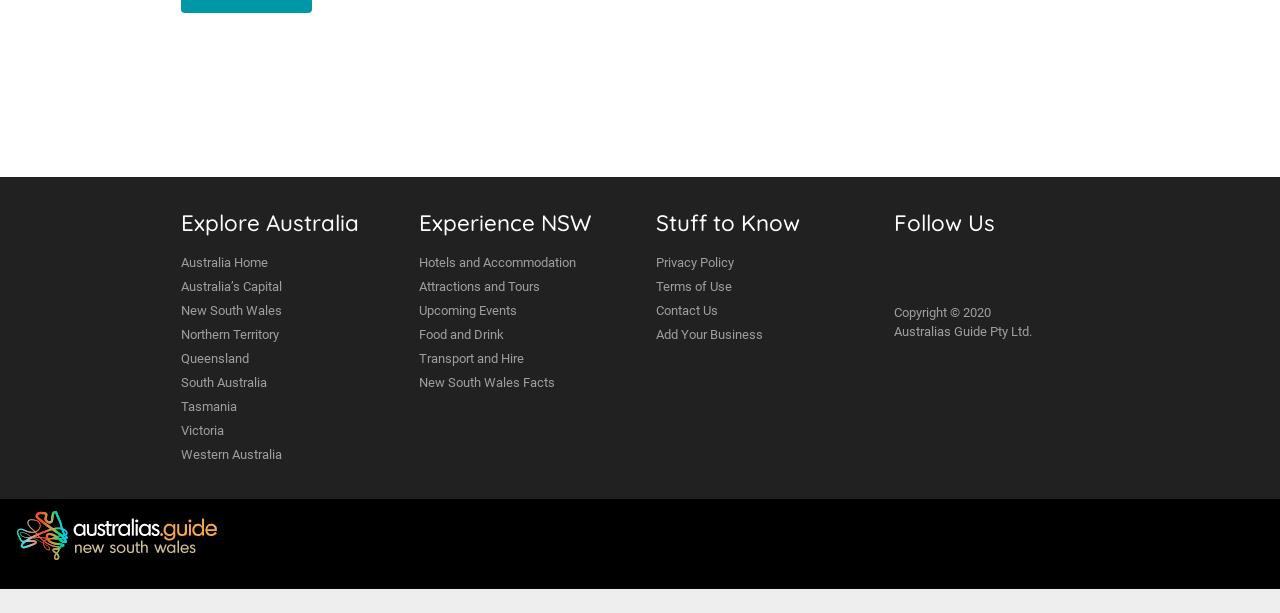Answer the question below with a single word or a brief phrase: 
What is the name of the company mentioned at the bottom of the webpage?

Australias Guide Pty Ltd.